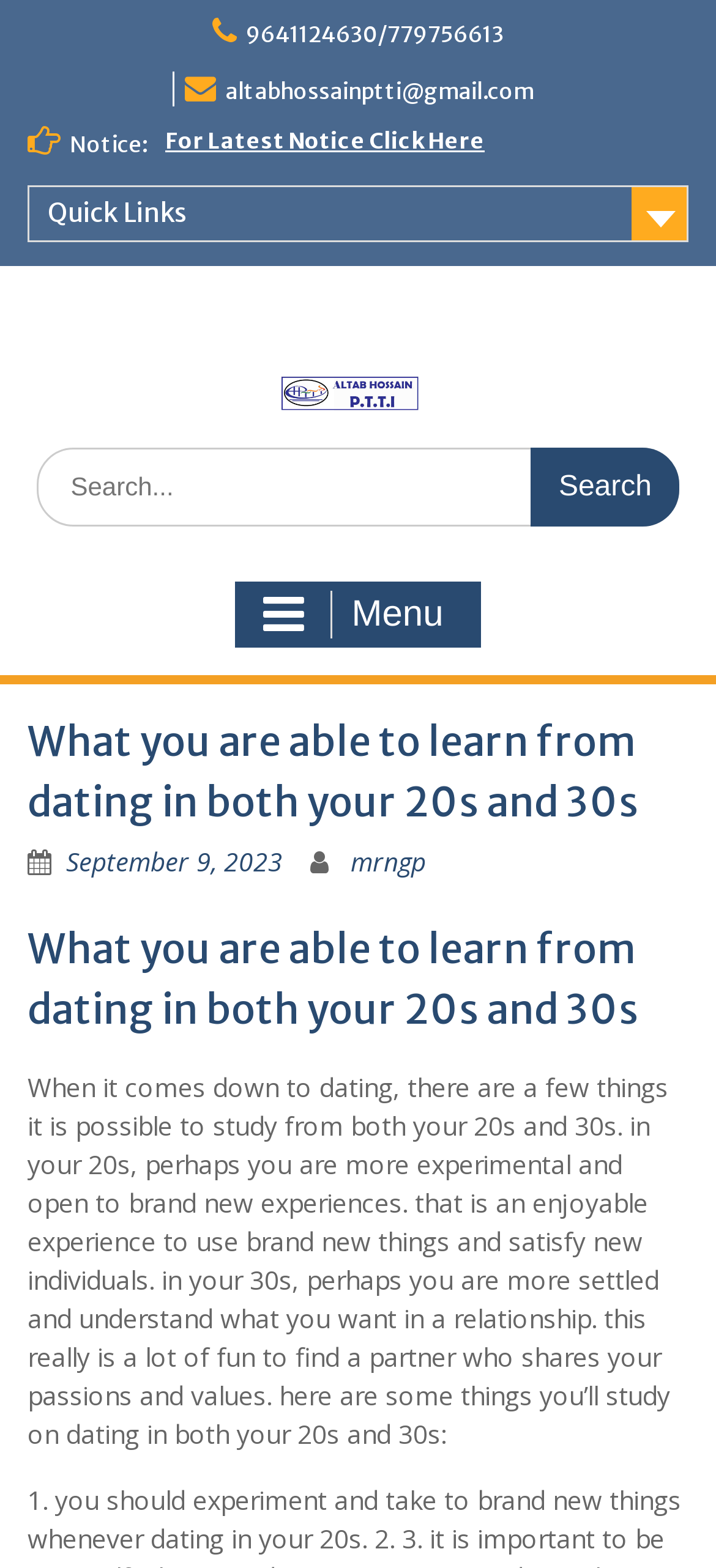Identify the bounding box coordinates of the clickable section necessary to follow the following instruction: "Click on the 'Menu' button". The coordinates should be presented as four float numbers from 0 to 1, i.e., [left, top, right, bottom].

[0.329, 0.371, 0.671, 0.413]